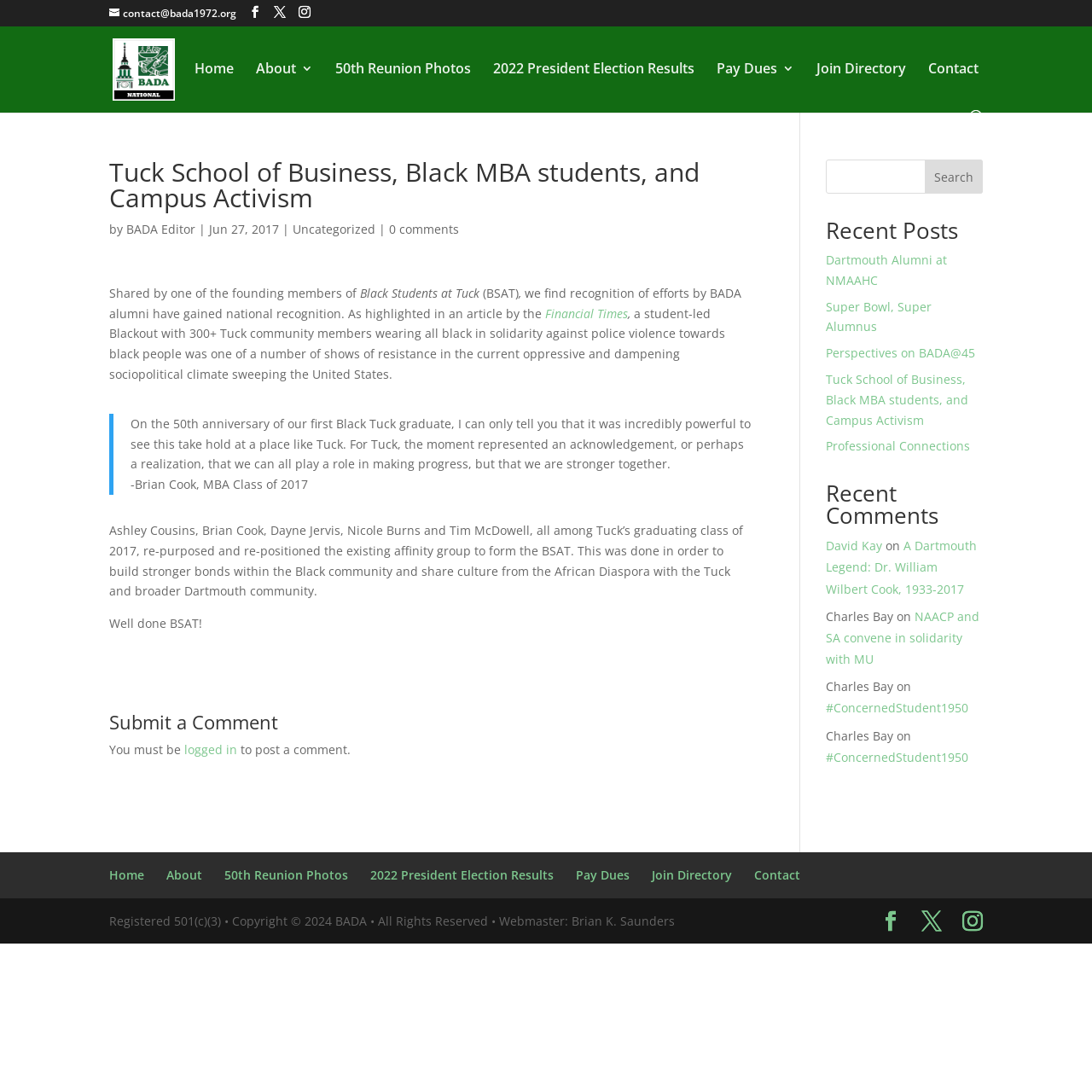Determine the bounding box coordinates for the area that needs to be clicked to fulfill this task: "View 50th Reunion Photos". The coordinates must be given as four float numbers between 0 and 1, i.e., [left, top, right, bottom].

[0.307, 0.057, 0.431, 0.101]